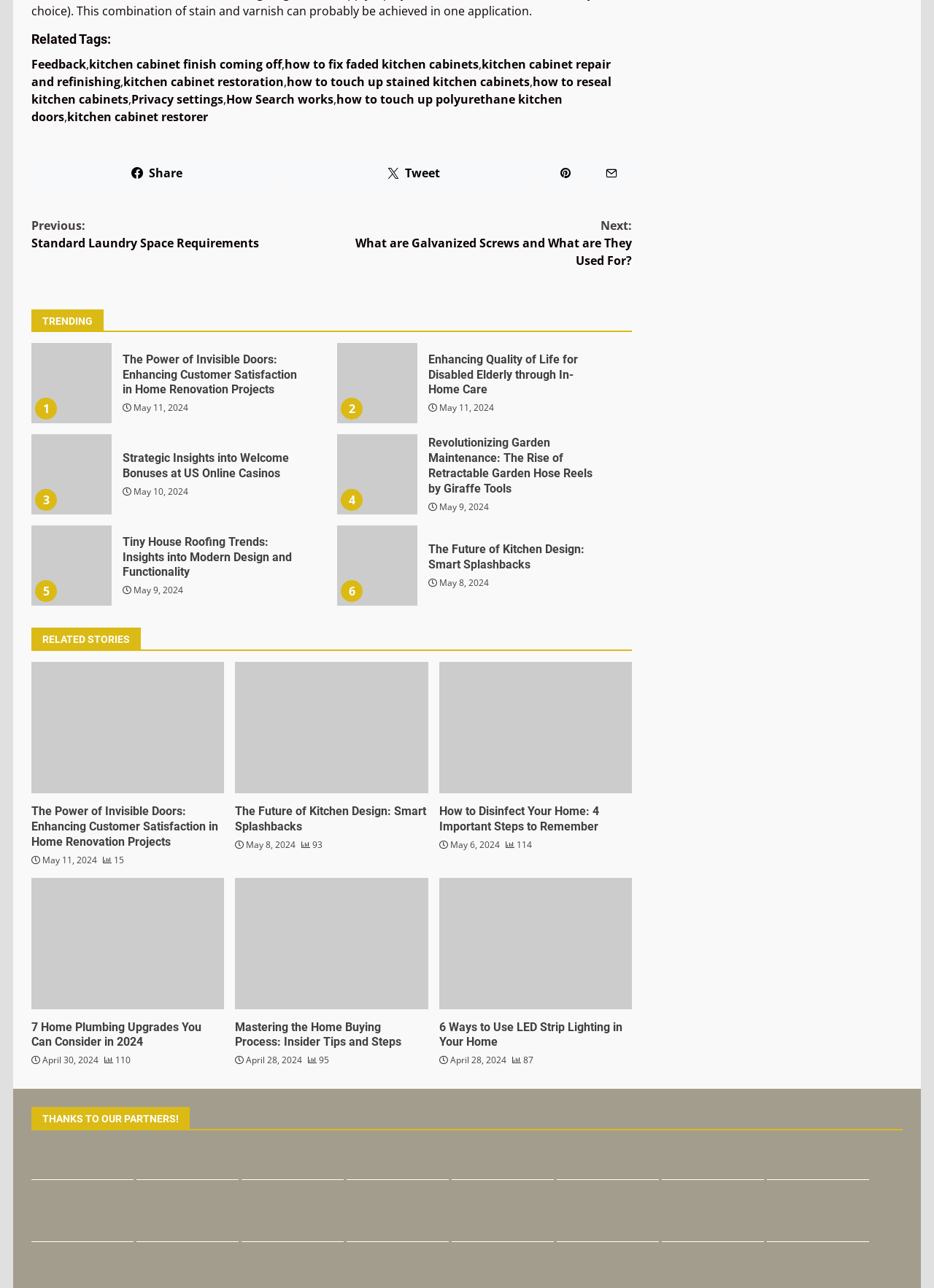What is the topic of the first trending article?
Please respond to the question with a detailed and thorough explanation.

The first trending article is 'The Power of Invisible Doors: Enhancing Customer Satisfaction in Home Renovation Projects', which can be found in the 'TRENDING' section of the webpage.